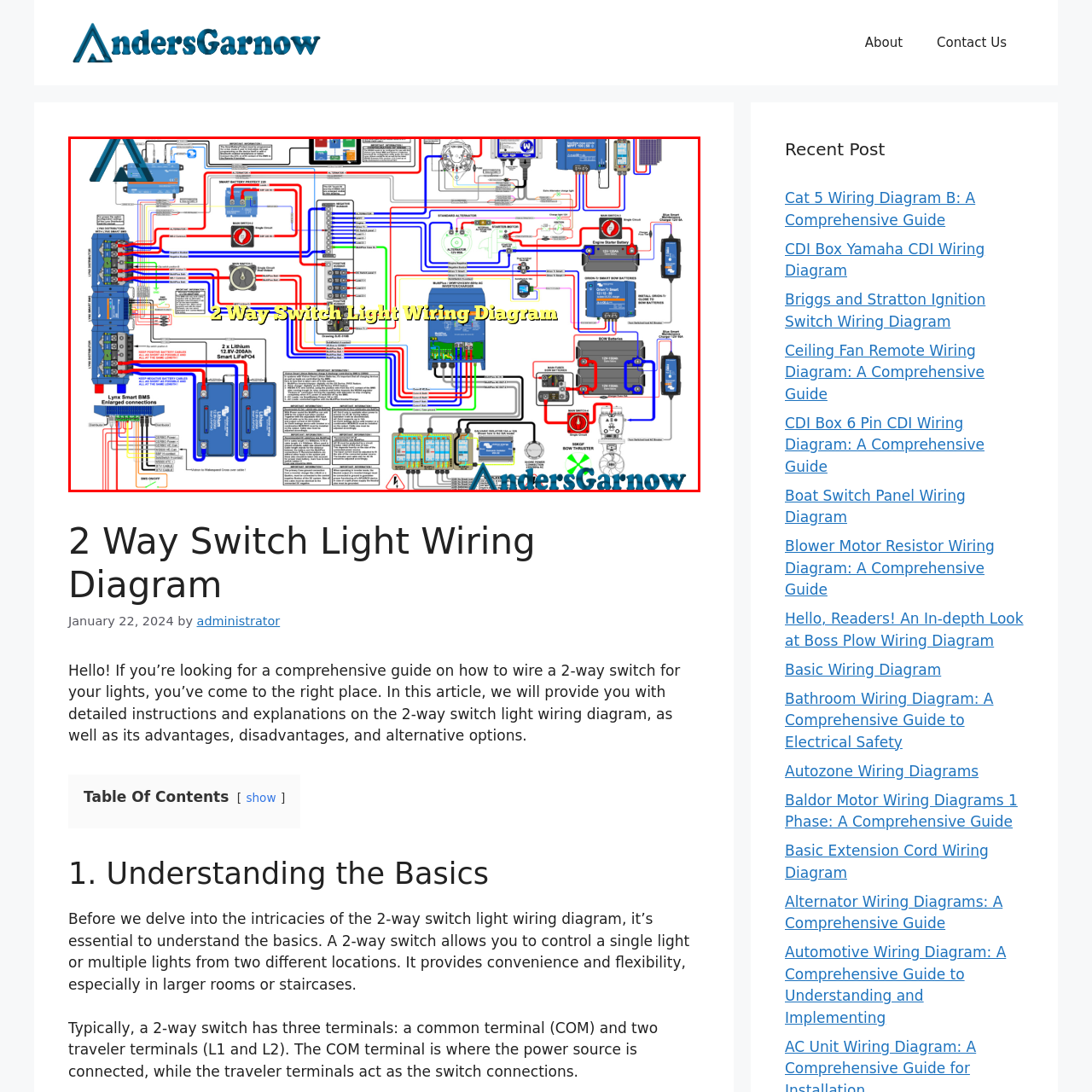Offer an in-depth caption for the image content enclosed by the red border.

The image depicts a comprehensive "2 Way Switch Light Wiring Diagram," designed to illustrate the wiring connections for a 2-way lighting system. It features various components such as switches, battery management systems, and lighting devices interconnected with colored wires, highlighting how to control lights from two different locations. The diagram includes labels and symbols to assist users in understanding the layout and functionality of each component. Prominently displayed at the center is the title of the diagram, along with a watermark indicating the source, AndersGarnow. This visual guide is essential for anyone looking to successfully install or troubleshoot a 2-way switch setup in their electrical system.